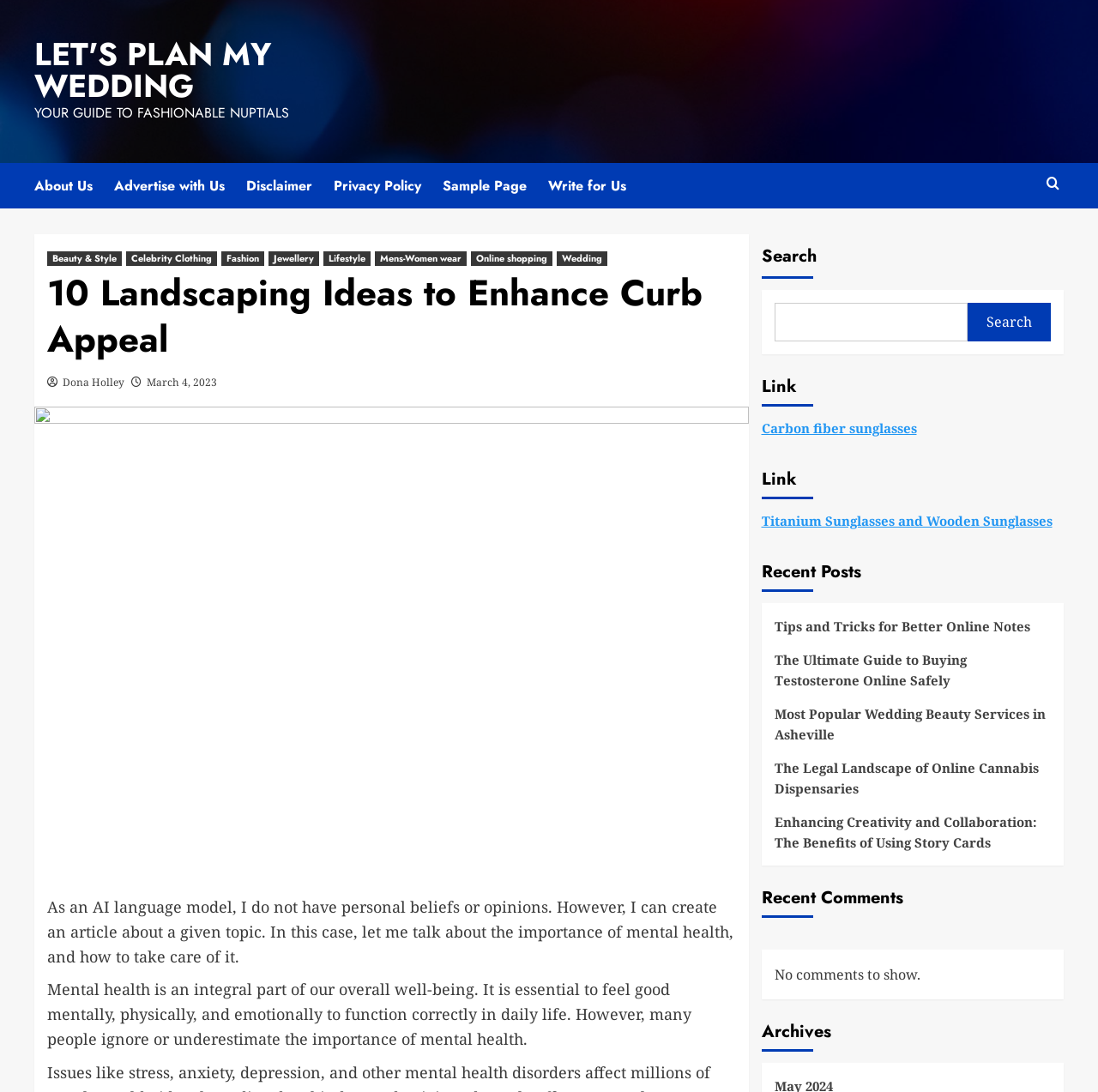What is the category of the article '10 Landscaping Ideas to Enhance Curb Appeal'?
Examine the image closely and answer the question with as much detail as possible.

Based on the webpage structure, the article '10 Landscaping Ideas to Enhance Curb Appeal' is categorized under 'Wedding' as it is listed under the 'Wedding' link in the header section.